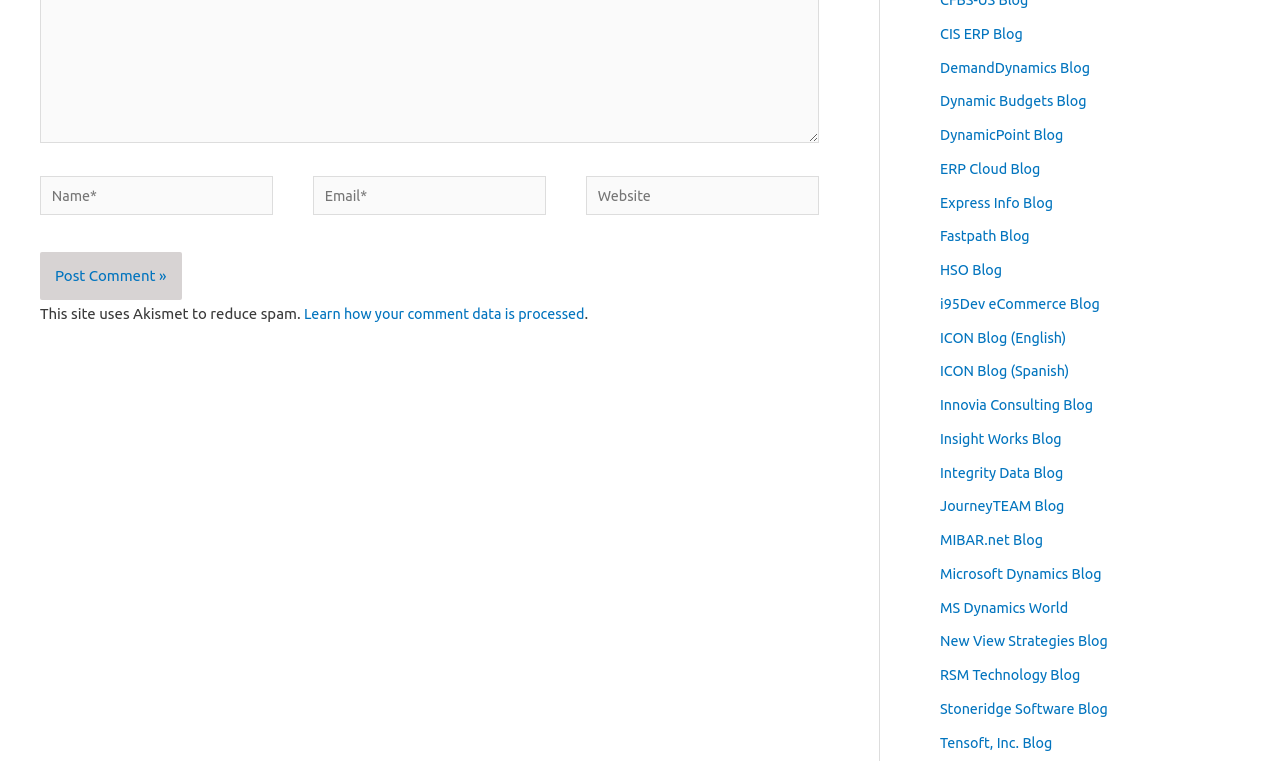Please locate the bounding box coordinates for the element that should be clicked to achieve the following instruction: "Click the 'Post Comment »' button". Ensure the coordinates are given as four float numbers between 0 and 1, i.e., [left, top, right, bottom].

[0.031, 0.35, 0.142, 0.412]